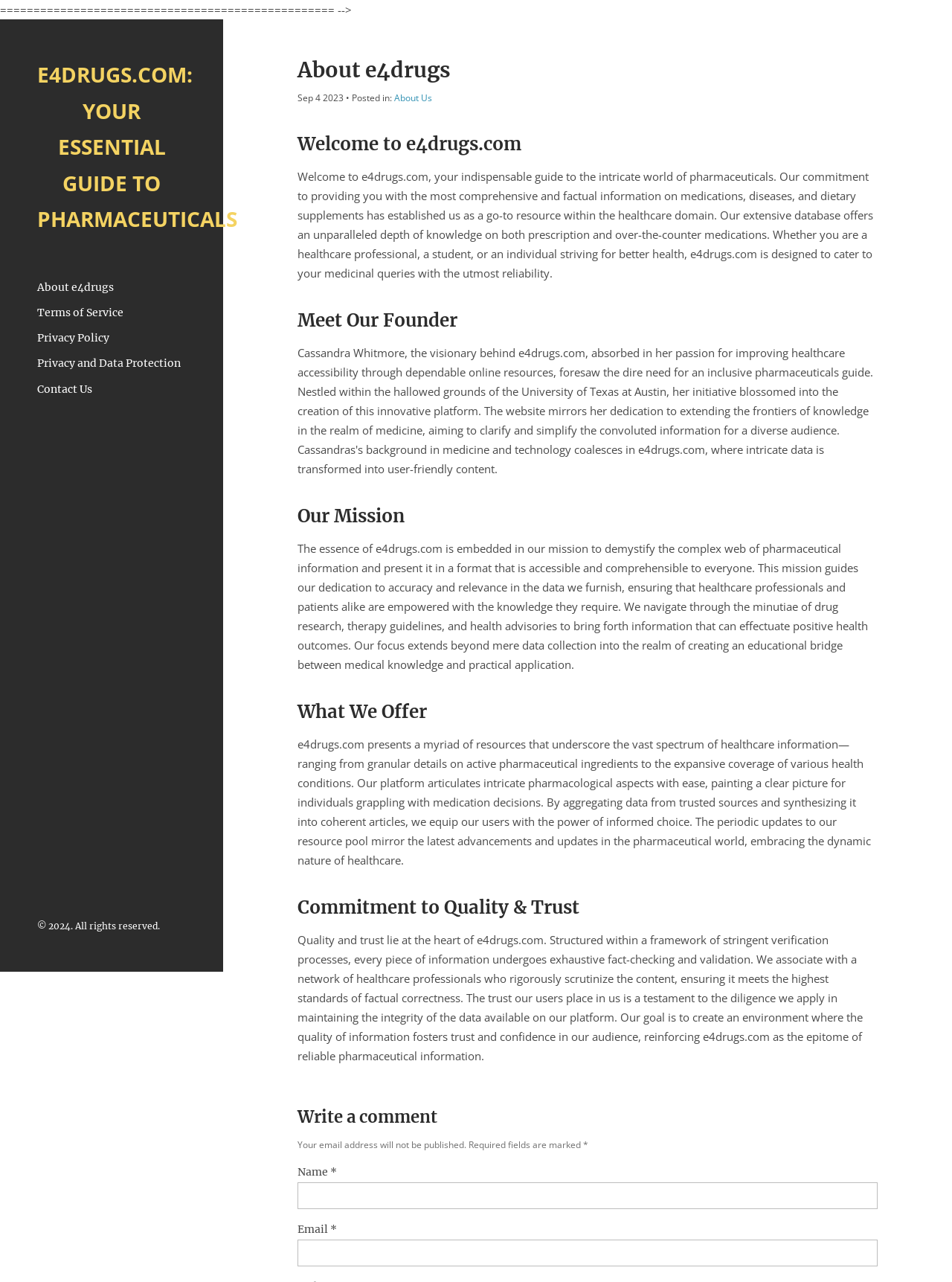Based on the element description "Terms of Service", predict the bounding box coordinates of the UI element.

[0.039, 0.234, 0.195, 0.254]